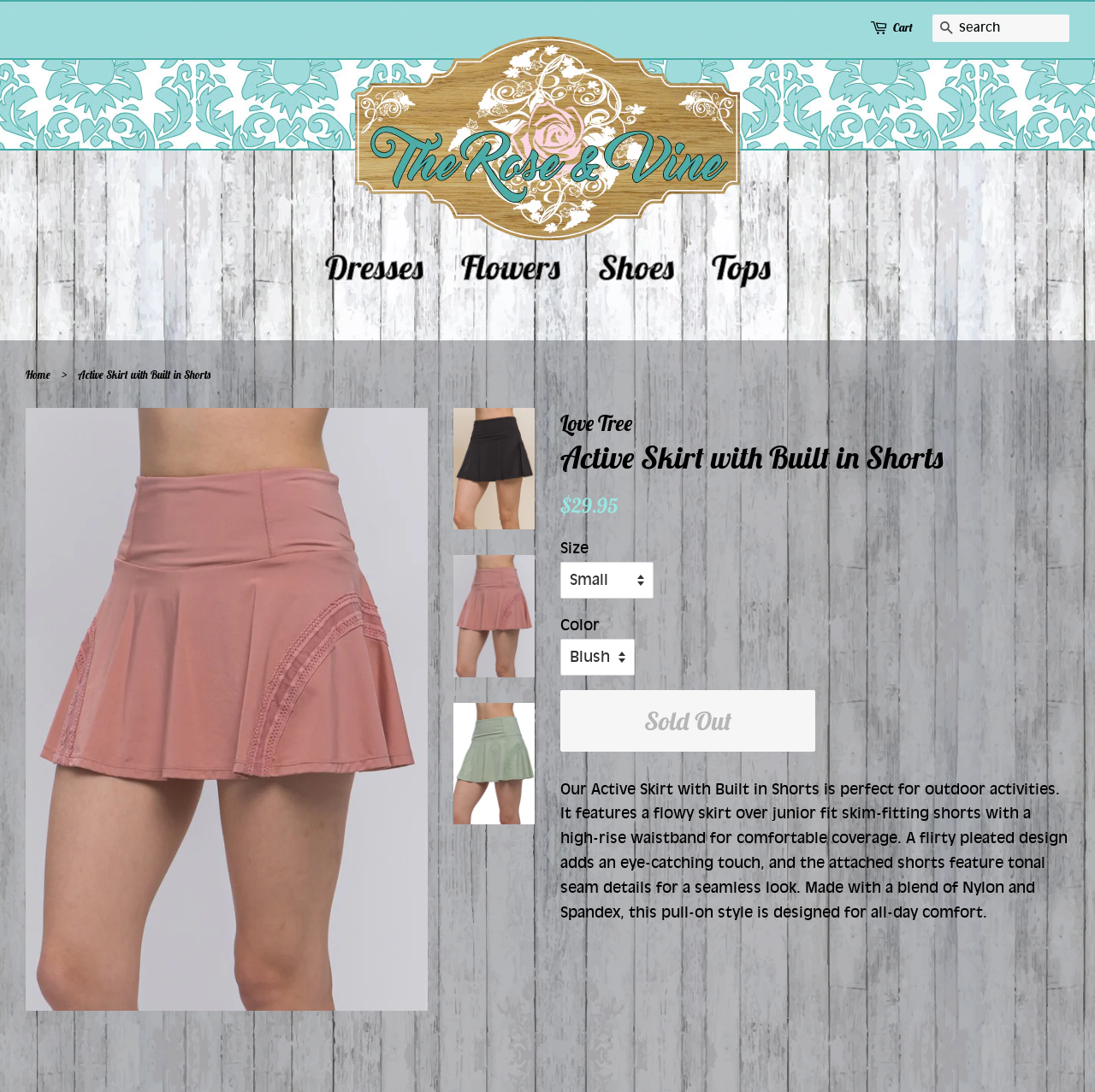What is the main heading displayed on the webpage? Please provide the text.

Active Skirt with Built in Shorts